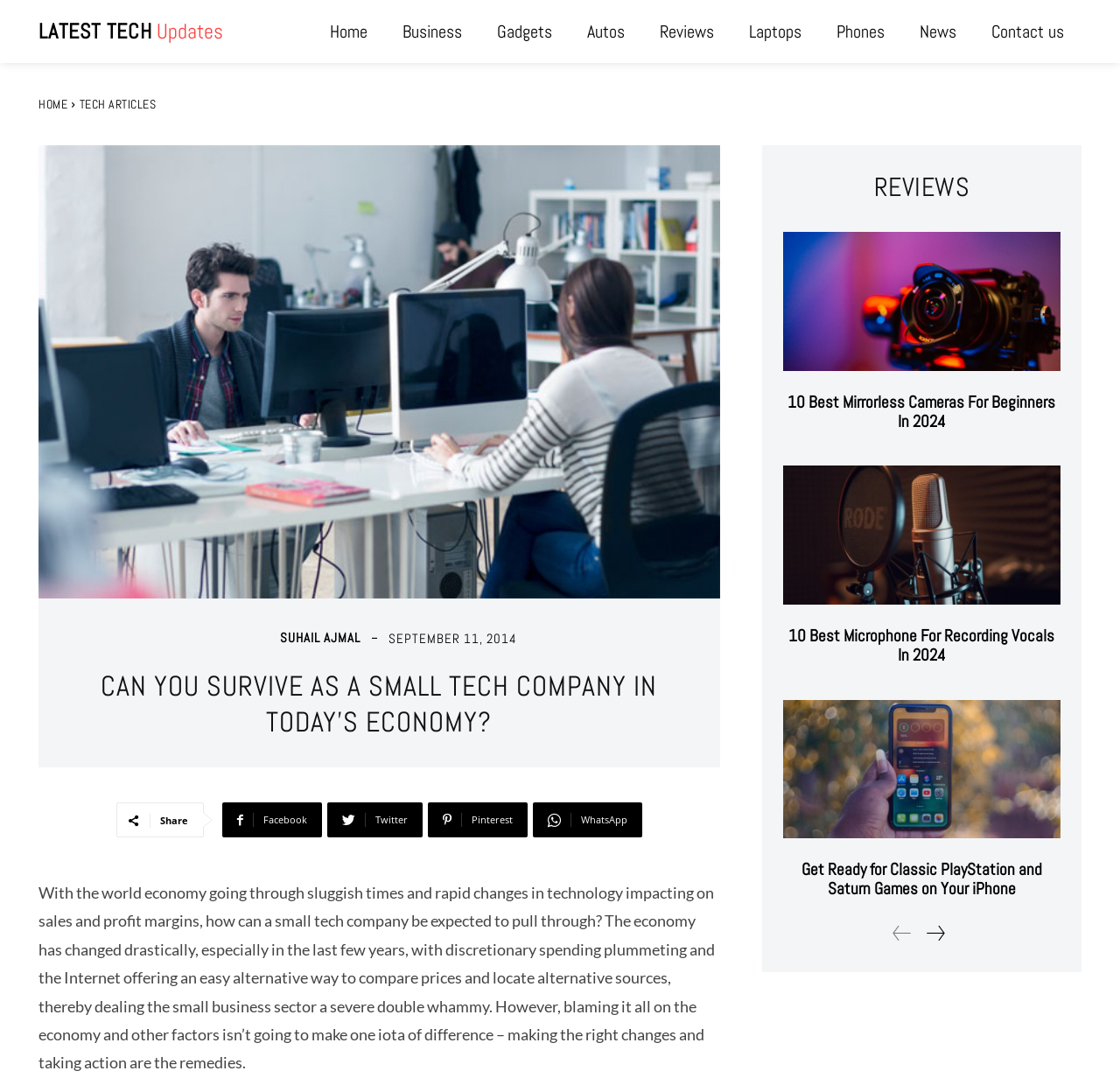Please find and report the bounding box coordinates of the element to click in order to perform the following action: "Go to the next page". The coordinates should be expressed as four float numbers between 0 and 1, in the format [left, top, right, bottom].

[0.823, 0.842, 0.847, 0.865]